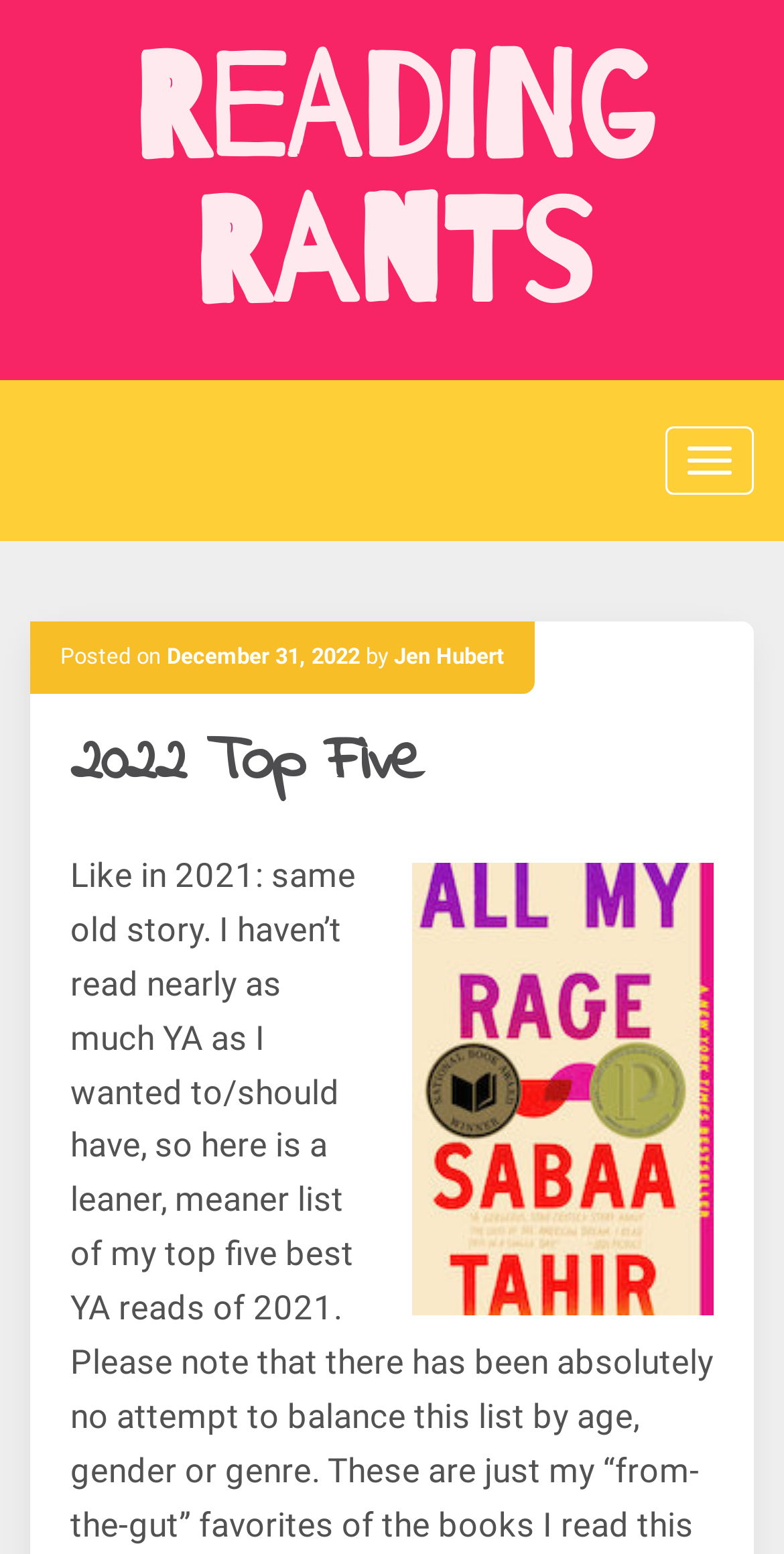What is the date of the post?
Look at the image and answer the question with a single word or phrase.

December 31, 2022